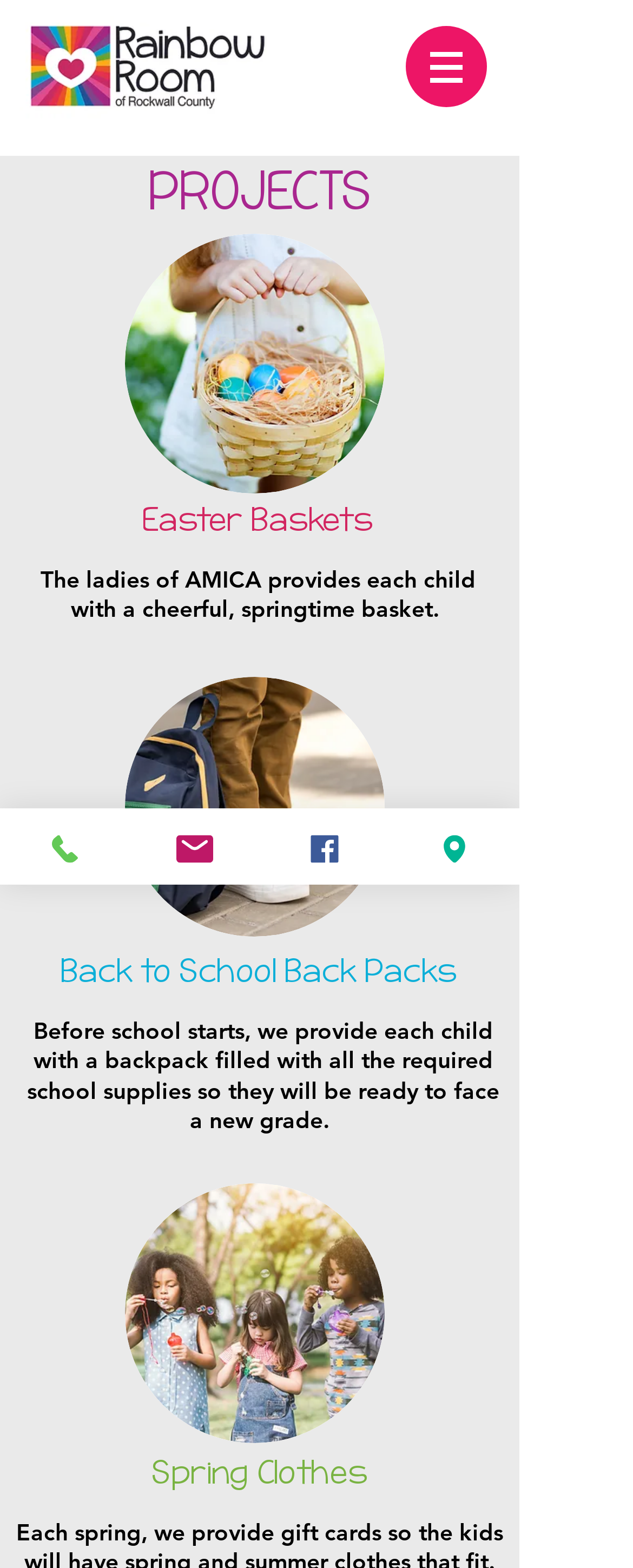Give an extensive and precise description of the webpage.

The webpage is about the Rainbow Room of Rockwall County, which provides essential items for children in crisis who are removed from their homes for their safety by the Department of Family and Protective Services. 

At the top left of the page, there is a logo of RainbowRoomRockwall. To the right of the logo, there is a navigation menu labeled "Site" with a dropdown button. 

Below the navigation menu, there is a heading "PROJECTS" in the top center of the page. 

To the left of the "PROJECTS" heading, there is an image of a girl with a basket. Below the image, there is a heading "Easter Baskets" followed by a paragraph of text describing how the ladies of AMICA provide each child with a cheerful, springtime basket.

To the right of the "Easter Baskets" section, there is an image of a child ready for school. Below the image, there is a heading "Back to School Back Packs" followed by a paragraph of text describing how the organization provides each child with a backpack filled with required school supplies.

Further down the page, there is an image of kids playing with bubbles. Below the image, there is a heading "Spring Clothes" at the bottom left of the page.

At the bottom of the page, there are four links to contact information: "Phone", "Email", "Facebook", and "Address", each accompanied by a small icon.